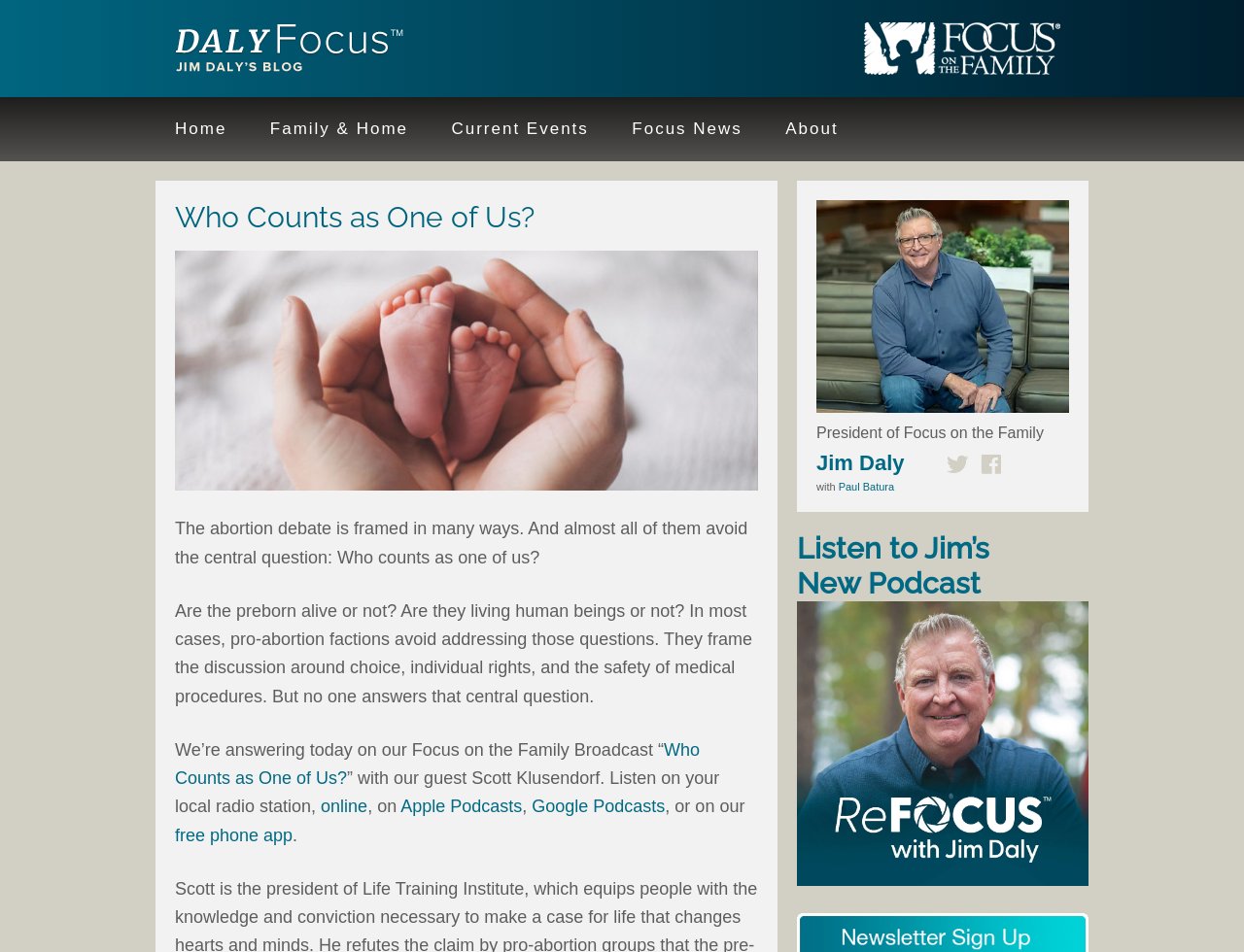What is the image above the article about?
Examine the image and give a concise answer in one word or a short phrase.

Baby feet